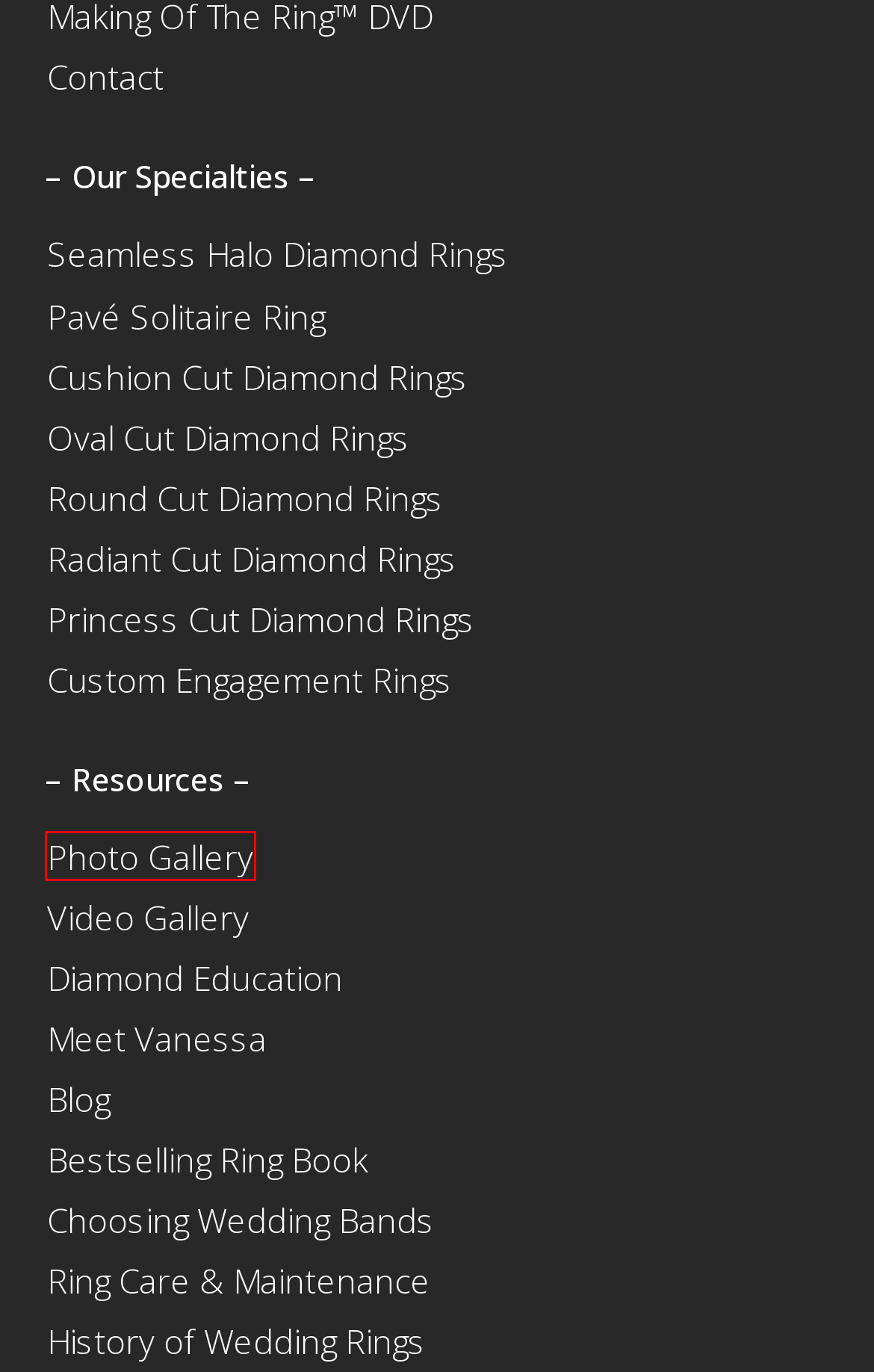You have been given a screenshot of a webpage with a red bounding box around a UI element. Select the most appropriate webpage description for the new webpage that appears after clicking the element within the red bounding box. The choices are:
A. Ring Gallery | Vanessa Nicole Jewels
B. Guide To Radiant Cut Diamonds: What To Look For Before Buying
C. Vanessa Nicole - Designer & Master Diamond Setter
D. The Origin of Wedding Rings - VanessaNicole.com
E. Diamond 101 – The 4 Cs: Cut, Clarity, Color & Carat | Vanessa Nicole Jewels
F. Video Galleries | Vanessa Nicole Jewels
G. Cushion Cut Diamond - Quality Guide | Vanessa Nicole Jewels
H. Blog ➤ Engagement Rings ➤ Insider Knowledge Revealed

A